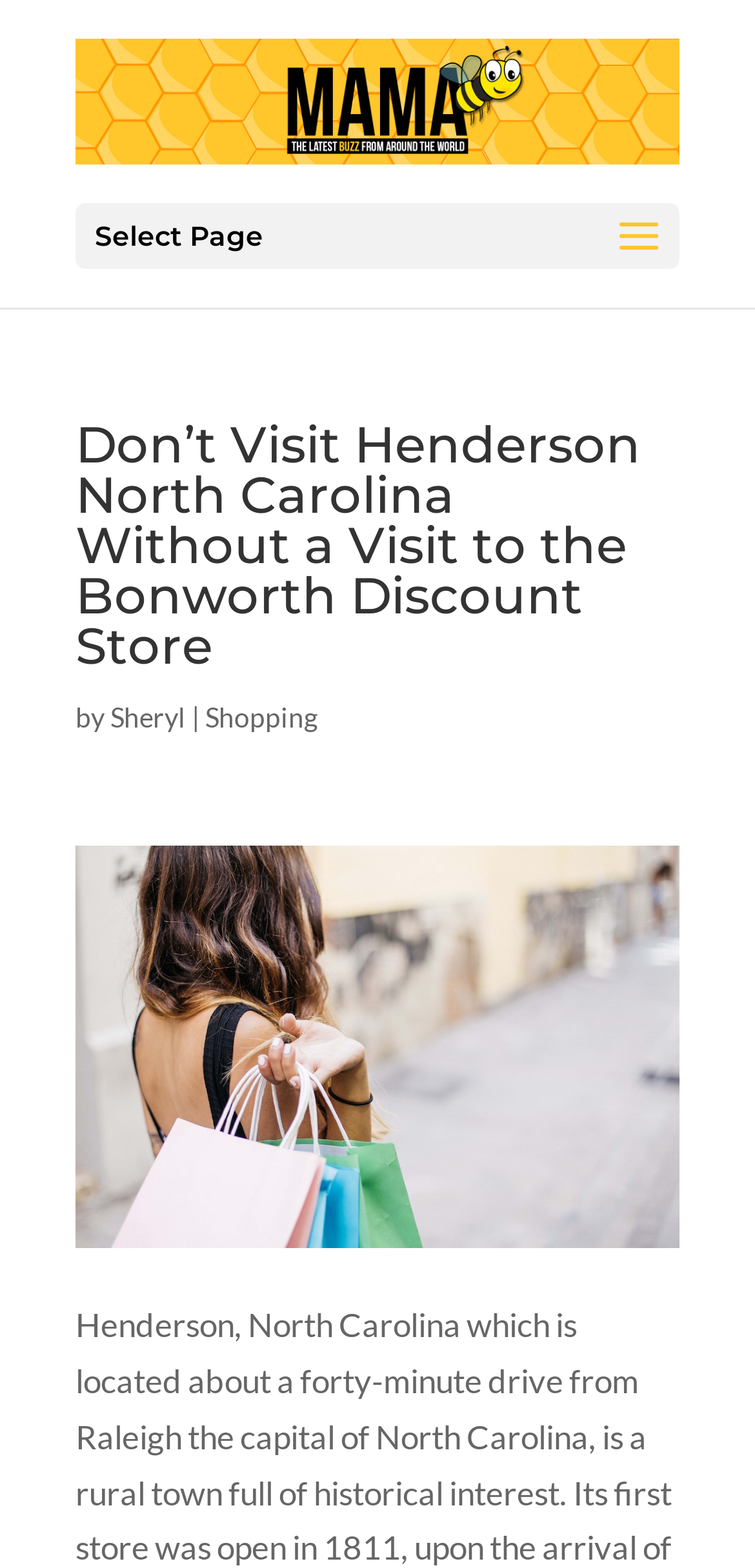What is the topic of the article?
Please use the image to deliver a detailed and complete answer.

I found the topic of the article by looking at the links and text surrounding the author's name. The link 'Shopping' is adjacent to the author's name, suggesting that it is the topic of the article.